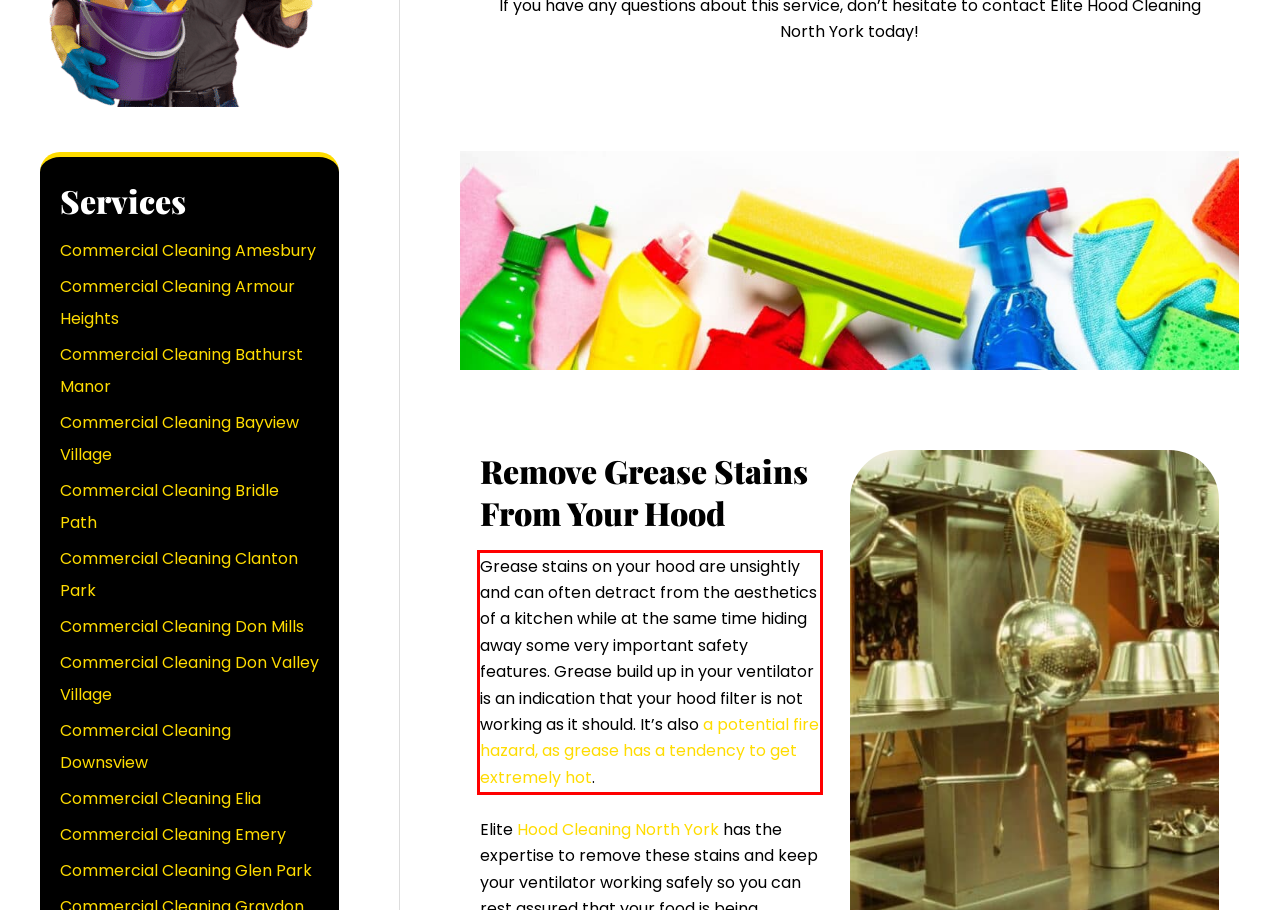Using OCR, extract the text content found within the red bounding box in the given webpage screenshot.

Grease stains on your hood are unsightly and can often detract from the aesthetics of a kitchen while at the same time hiding away some very important safety features. Grease build up in your ventilator is an indication that your hood filter is not working as it should. It’s also a potential fire hazard, as grease has a tendency to get extremely hot.